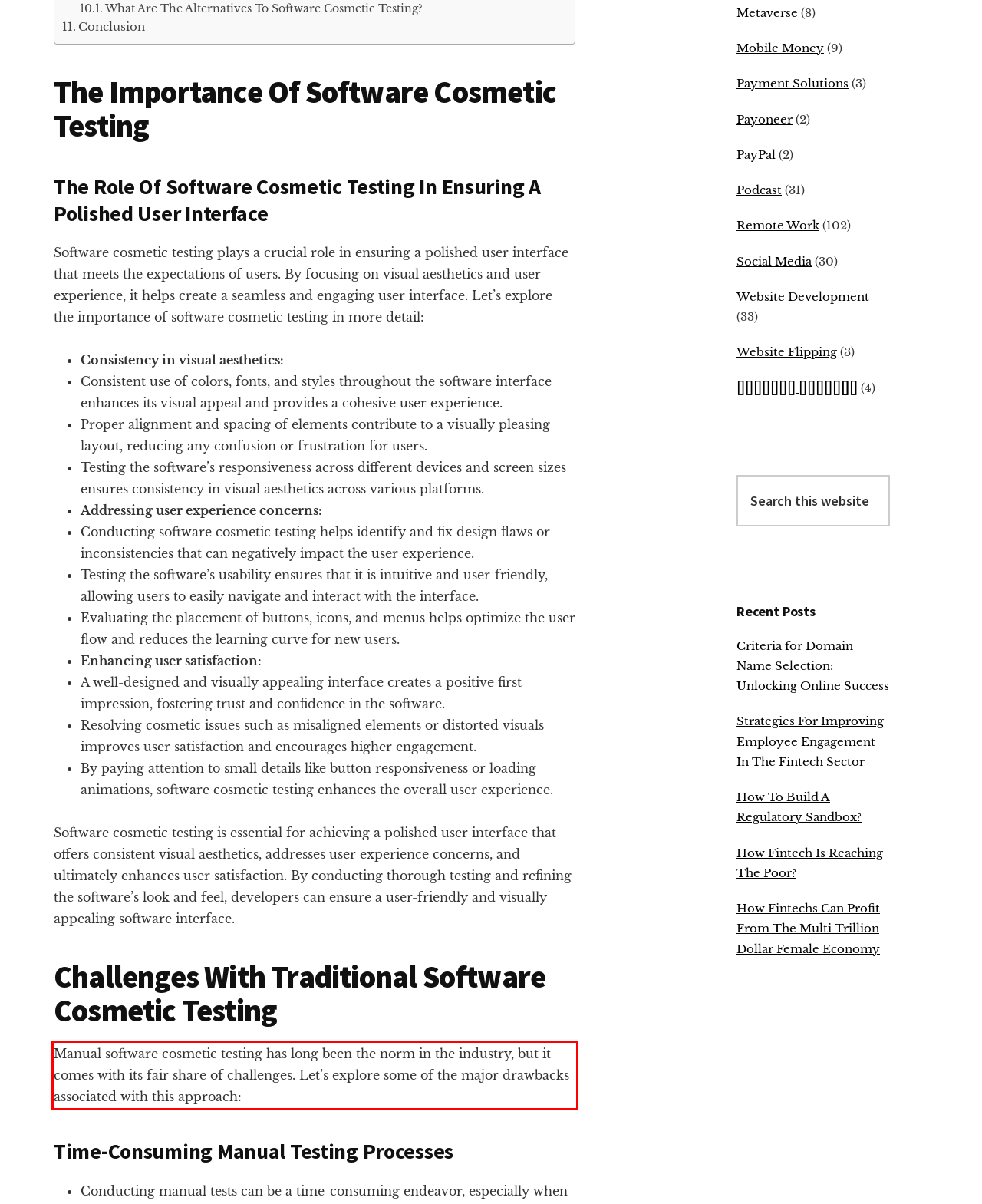Analyze the screenshot of the webpage and extract the text from the UI element that is inside the red bounding box.

Manual software cosmetic testing has long been the norm in the industry, but it comes with its fair share of challenges. Let’s explore some of the major drawbacks associated with this approach: